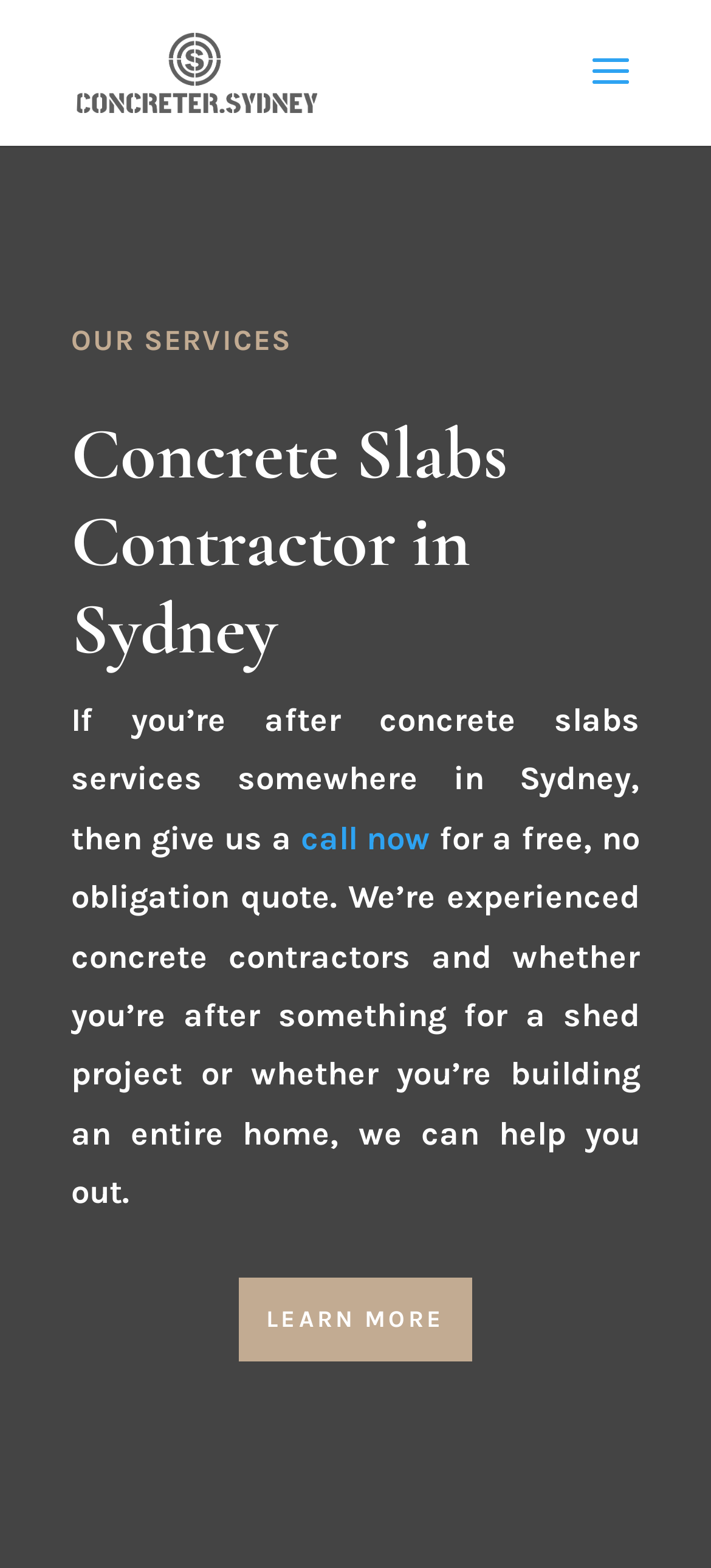What is the purpose of the 'call now' link?
Give a detailed explanation using the information visible in the image.

The purpose of the 'call now' link can be inferred from the surrounding text '...give us a call now for a free, no obligation quote.' which is part of the static text element with bounding box coordinates [0.1, 0.522, 0.9, 0.773]. This text suggests that clicking the 'call now' link will allow the user to get a free quote.